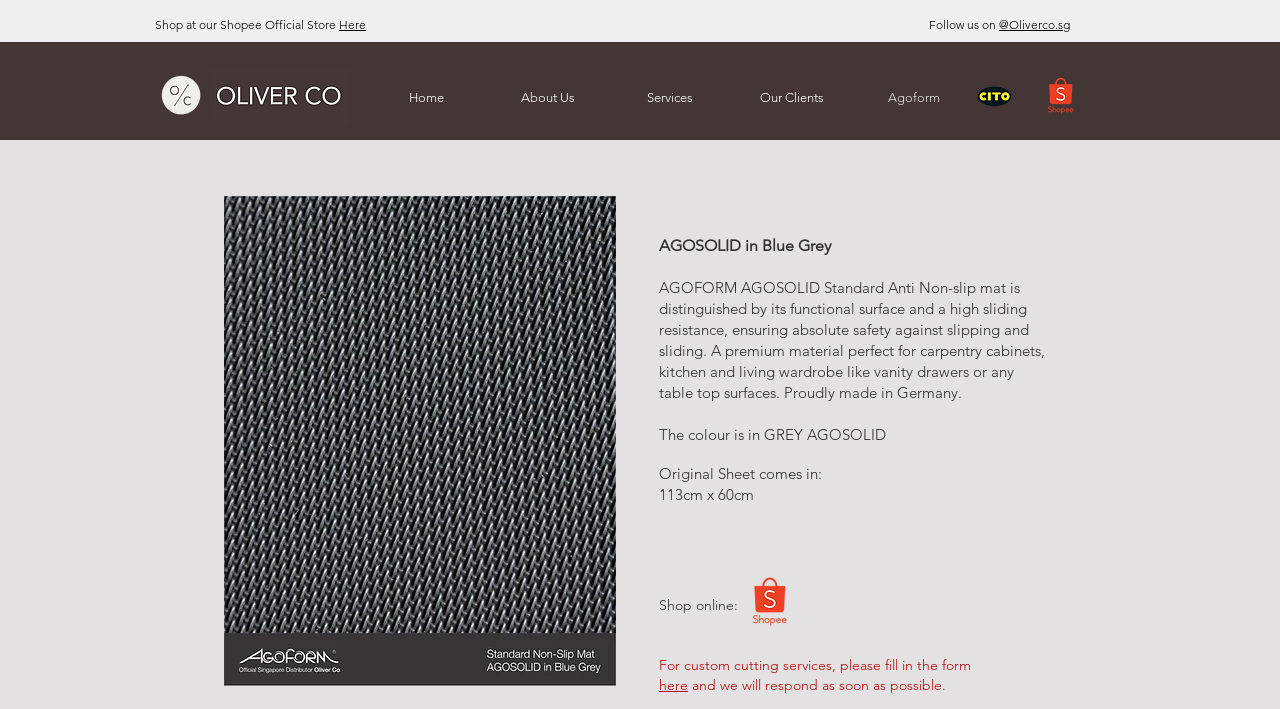Please specify the bounding box coordinates of the clickable region to carry out the following instruction: "Click on the Agoform link". The coordinates should be four float numbers between 0 and 1, in the format [left, top, right, bottom].

[0.785, 0.025, 0.872, 0.082]